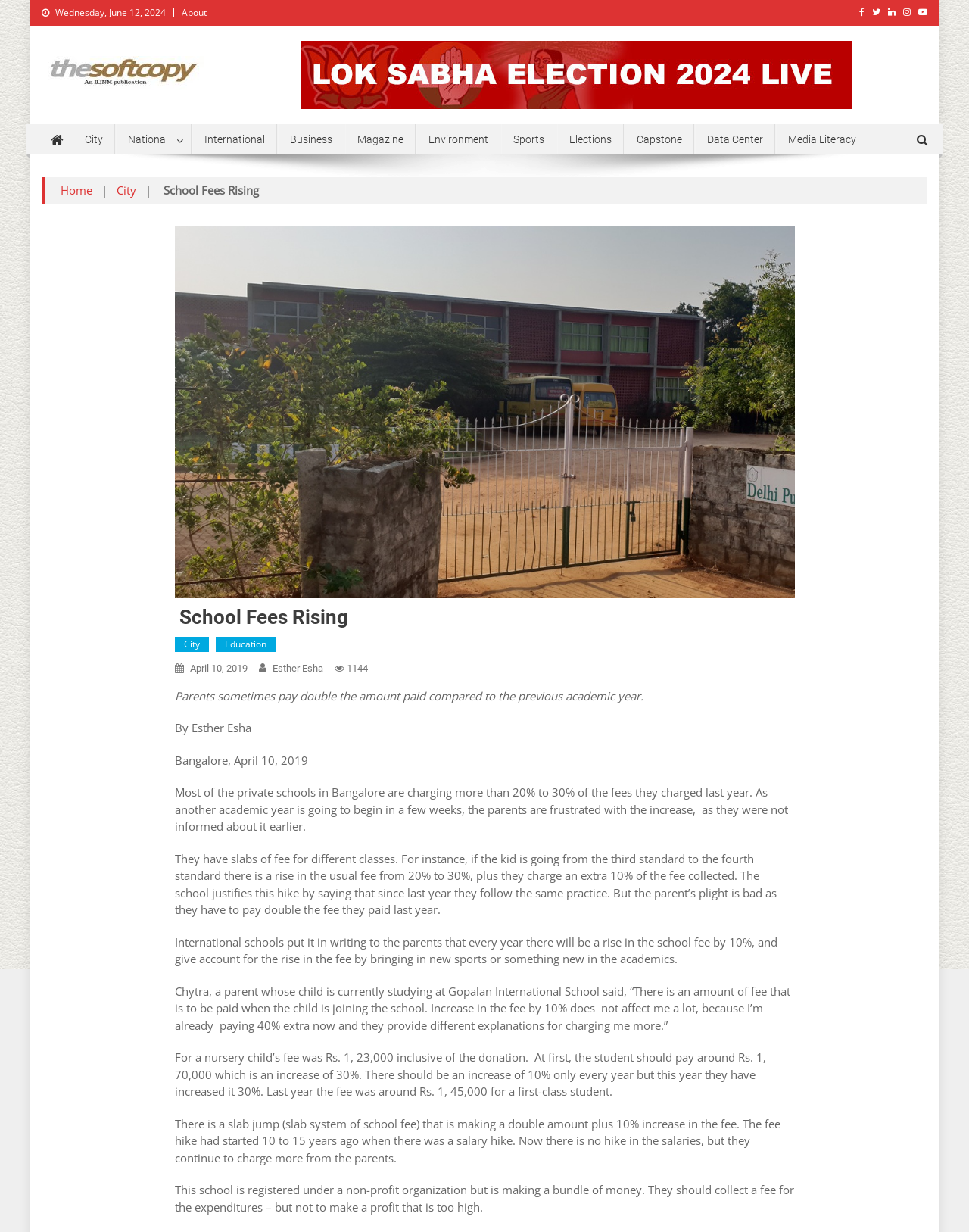Can you pinpoint the bounding box coordinates for the clickable element required for this instruction: "Click the 'About' link"? The coordinates should be four float numbers between 0 and 1, i.e., [left, top, right, bottom].

[0.188, 0.005, 0.213, 0.015]